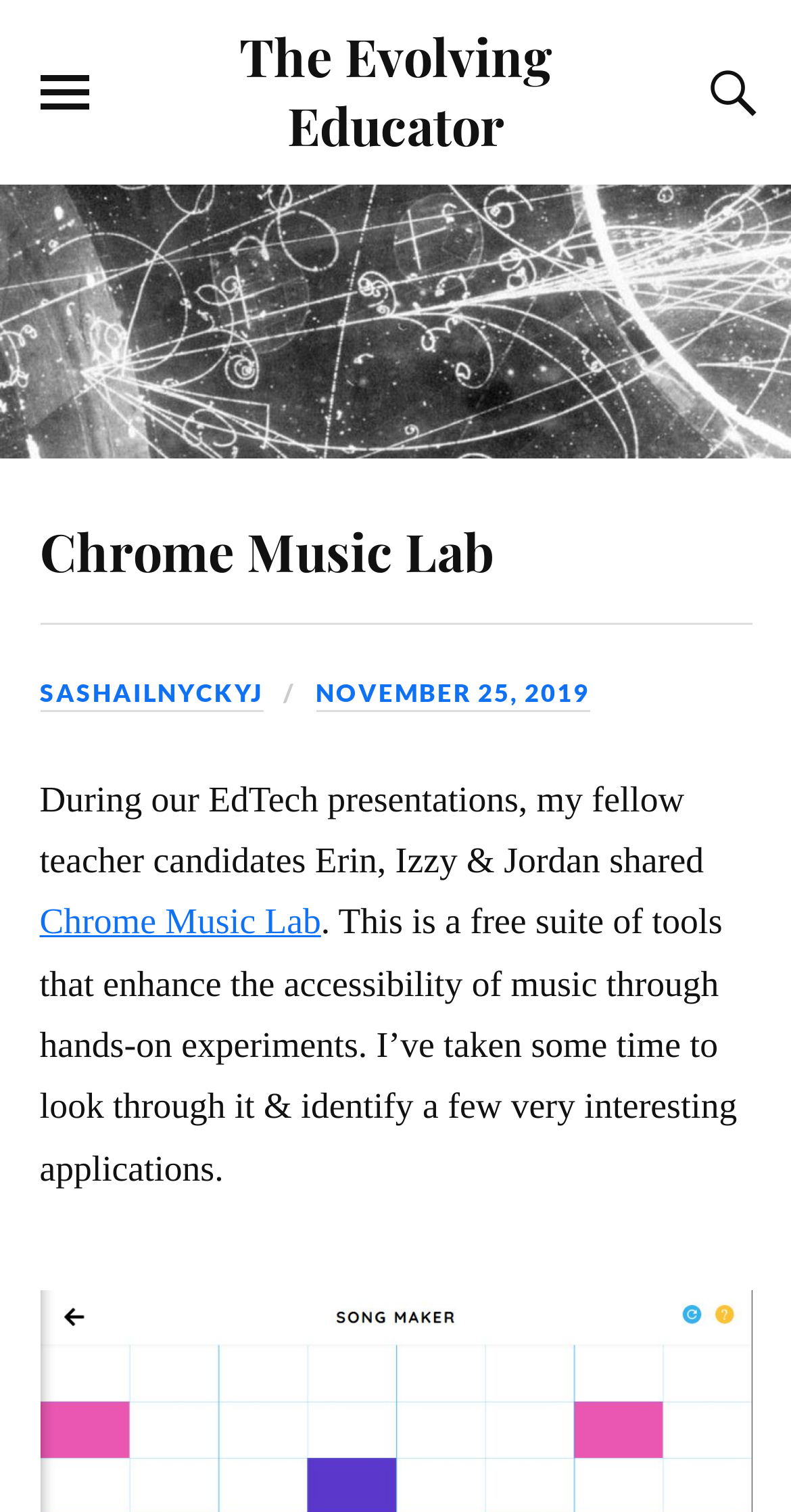With reference to the image, please provide a detailed answer to the following question: What is the purpose of Chrome Music Lab?

By analyzing the text, I found a sentence that describes Chrome Music Lab as 'a free suite of tools that enhance the accessibility of music through hands-on experiments', which suggests that its purpose is to enhance the accessibility of music.